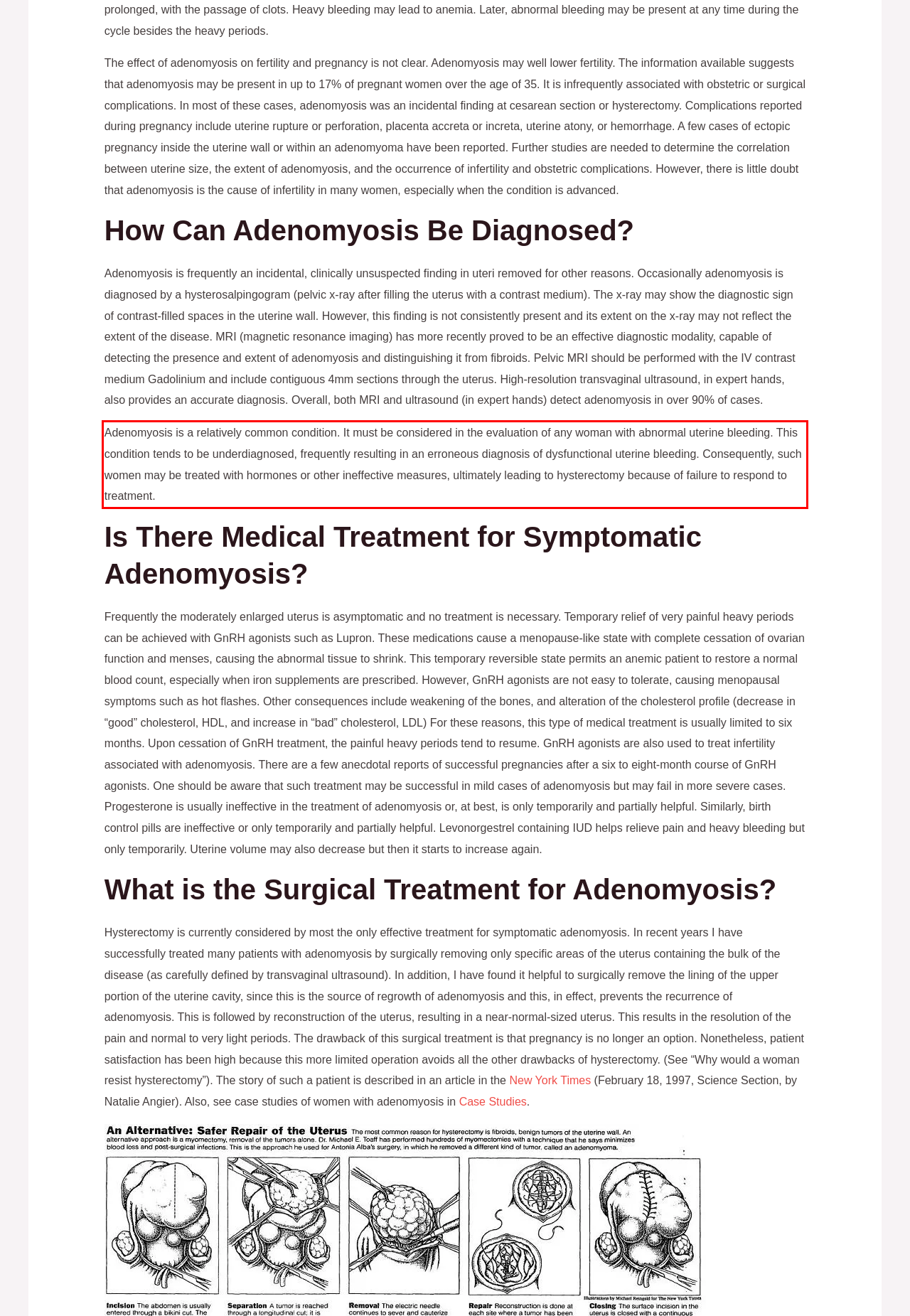Using OCR, extract the text content found within the red bounding box in the given webpage screenshot.

Adenomyosis is a relatively common condition. It must be considered in the evaluation of any woman with abnormal uterine bleeding. This condition tends to be underdiagnosed, frequently resulting in an erroneous diagnosis of dysfunctional uterine bleeding. Consequently, such women may be treated with hormones or other ineffective measures, ultimately leading to hysterectomy because of failure to respond to treatment.